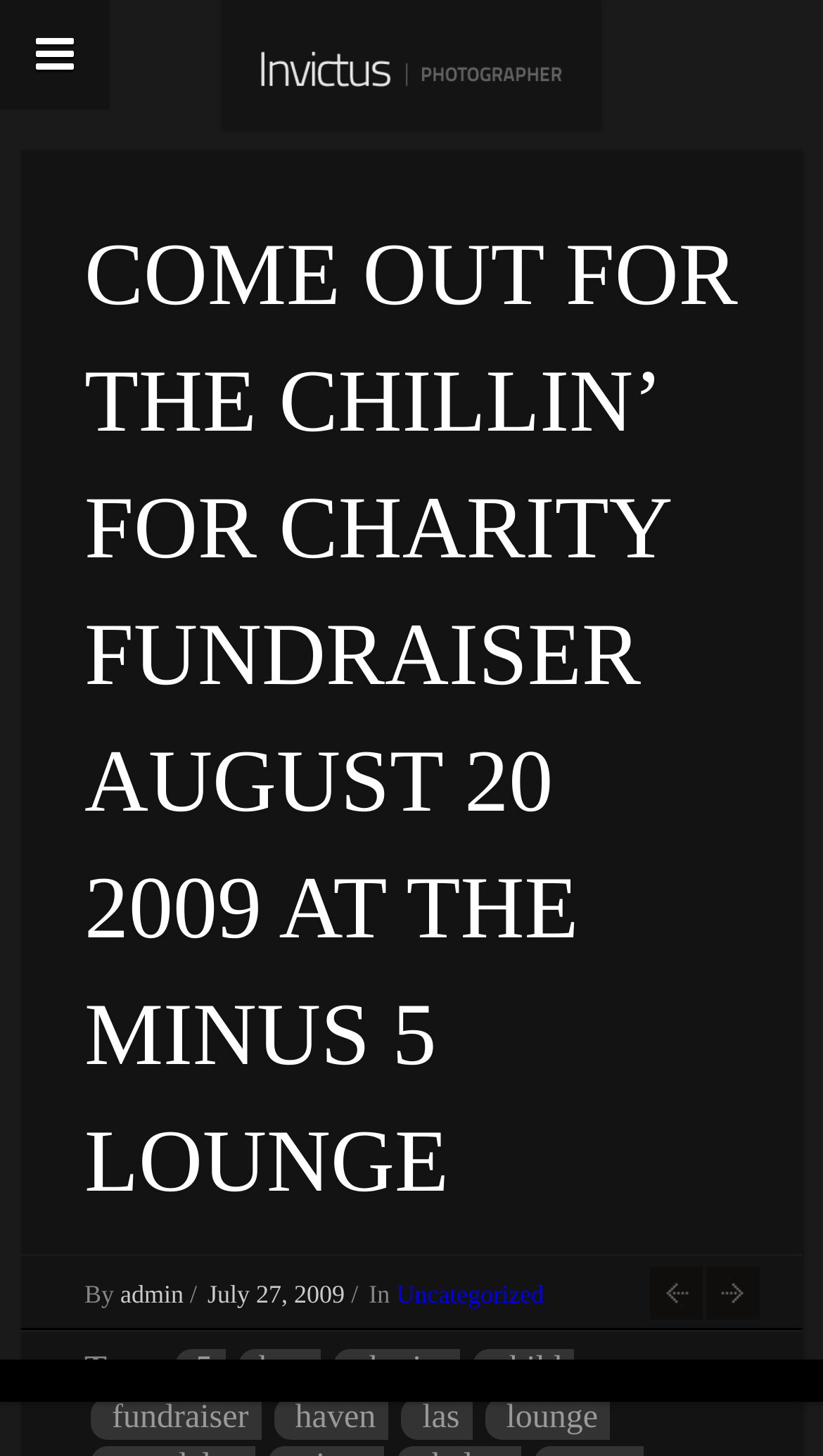Determine the main headline from the webpage and extract its text.

COME OUT FOR THE CHILLIN’ FOR CHARITY FUNDRAISER AUGUST 20 2009 AT THE MINUS 5 LOUNGE